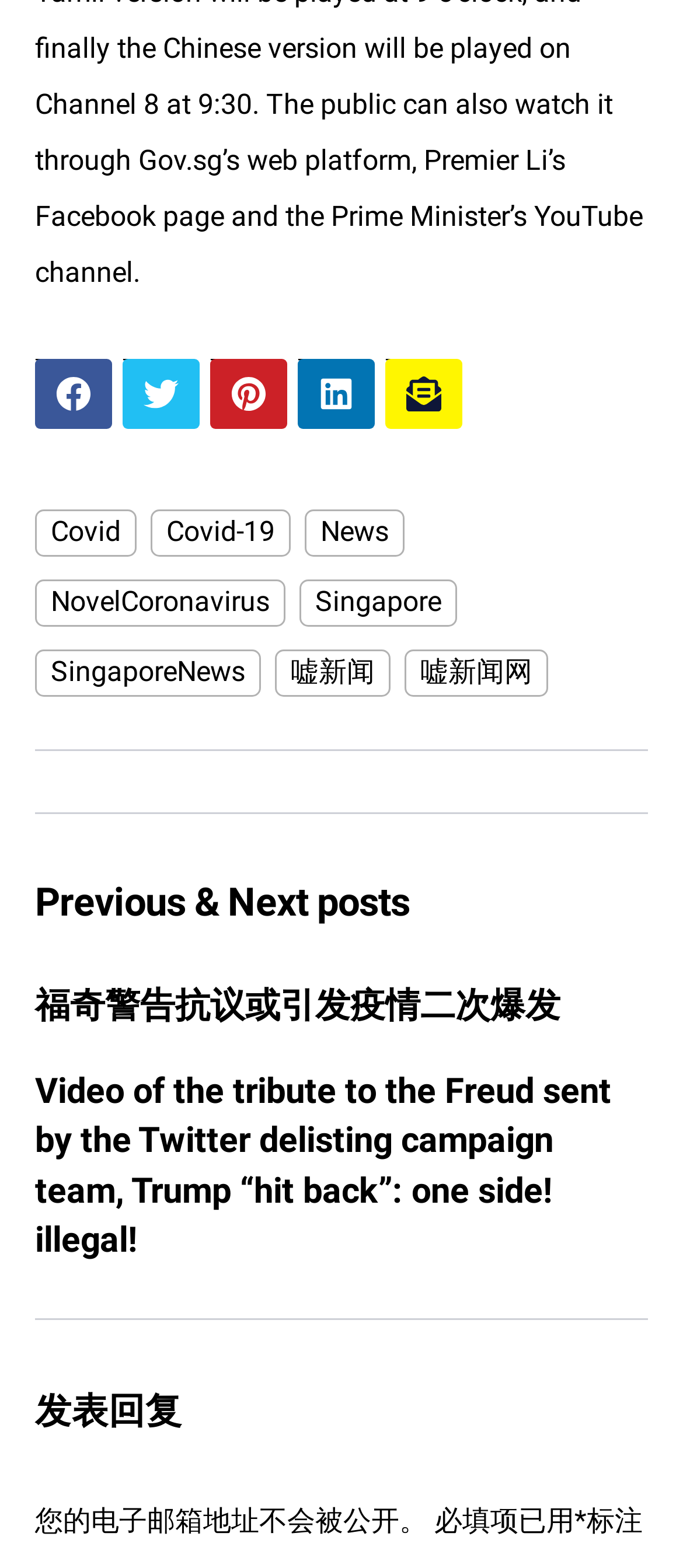How many social media platforms can you share an article to?
Answer the question with as much detail as you can, using the image as a reference.

I counted the number of social media links at the top of the webpage, which are Facebook, Twitter, Pinterest, LinkedIn, and mail.